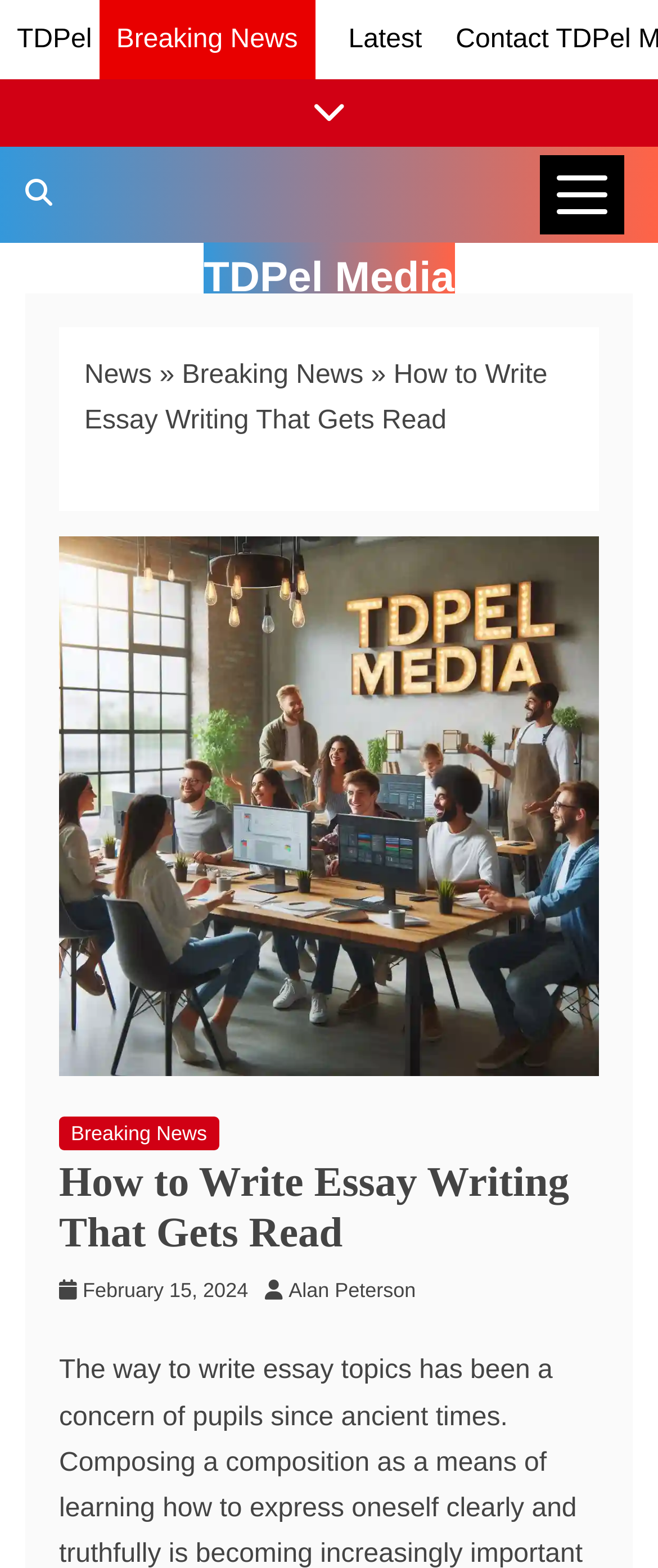Identify the bounding box coordinates for the UI element described as: "Breaking News".

[0.276, 0.23, 0.552, 0.249]